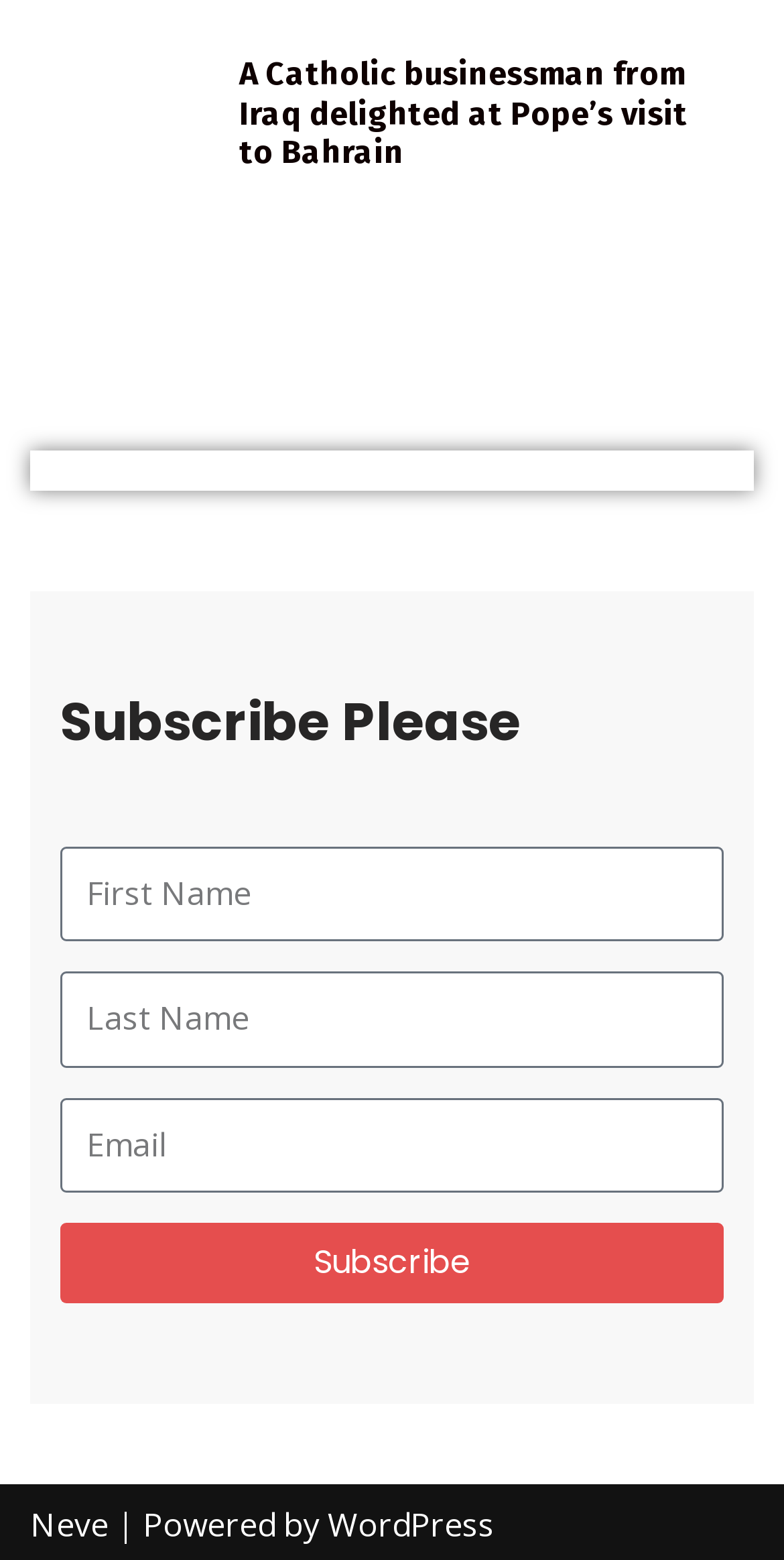Find the bounding box coordinates of the clickable region needed to perform the following instruction: "Click the subscribe button". The coordinates should be provided as four float numbers between 0 and 1, i.e., [left, top, right, bottom].

[0.077, 0.784, 0.923, 0.836]